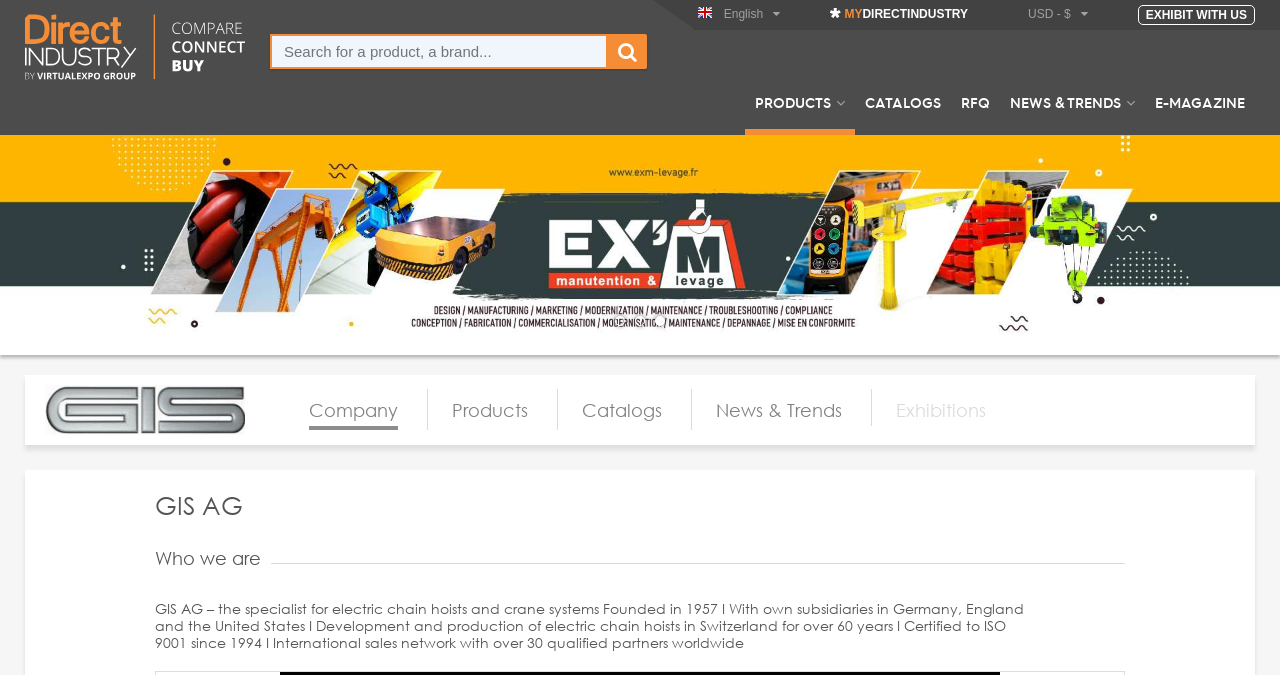Provide the bounding box coordinates of the HTML element this sentence describes: "alt="GIS AG - logo"".

[0.035, 0.595, 0.191, 0.616]